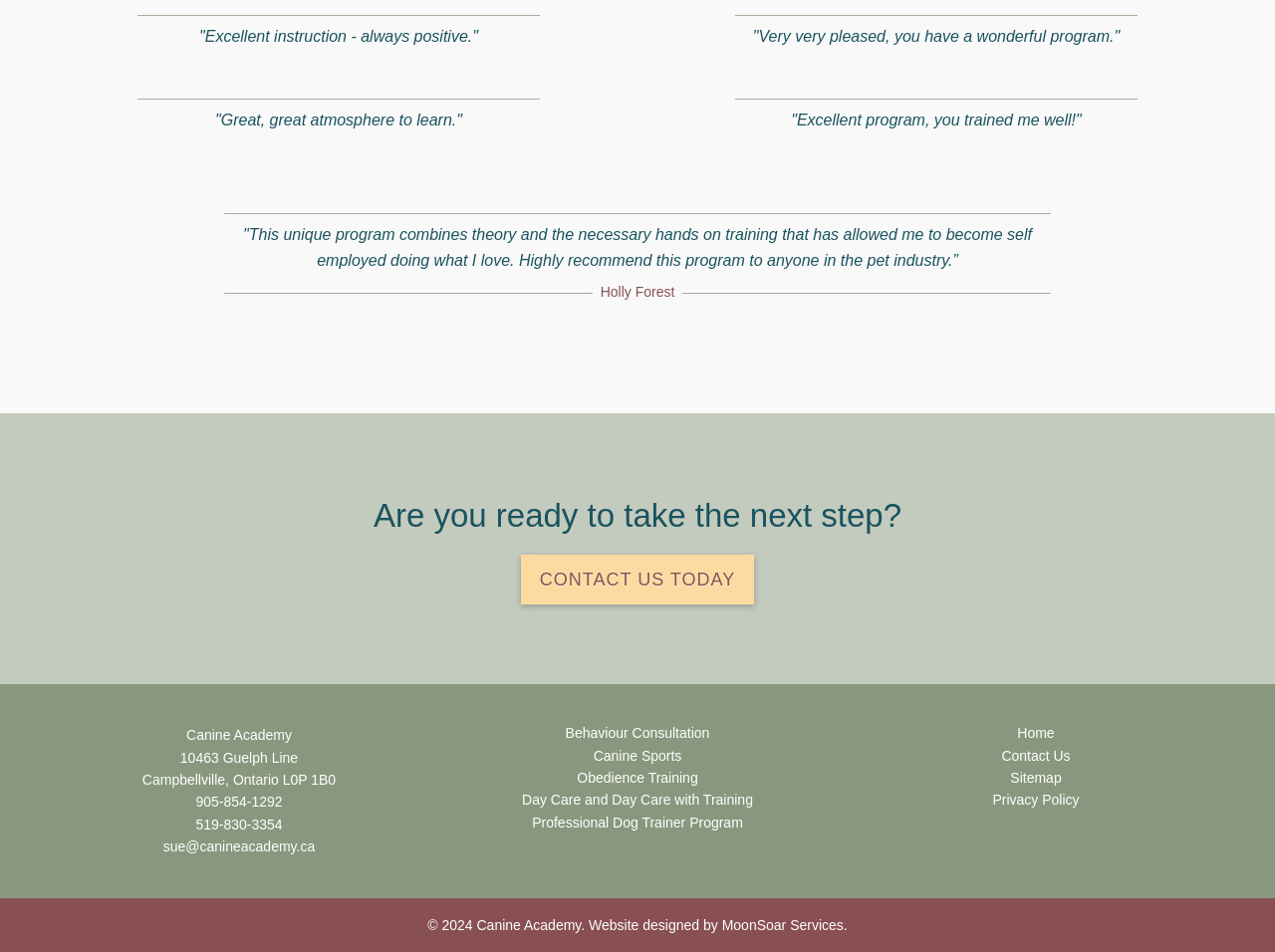With reference to the screenshot, provide a detailed response to the question below:
What is the location of the academy?

The location of the academy is mentioned in the static text elements at the bottom of the page, which reads 'Campbellville', 'Ontario', and 'L0P 1B0'.